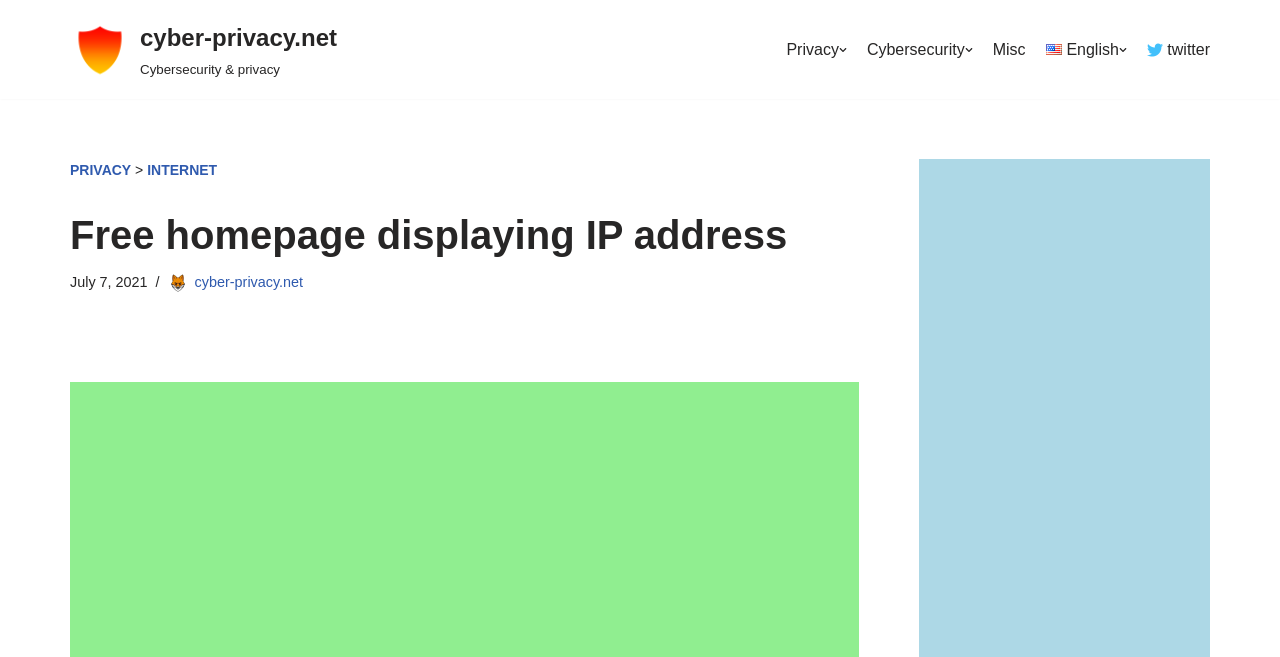Show the bounding box coordinates for the element that needs to be clicked to execute the following instruction: "Check the current date and time". Provide the coordinates in the form of four float numbers between 0 and 1, i.e., [left, top, right, bottom].

[0.055, 0.417, 0.115, 0.442]